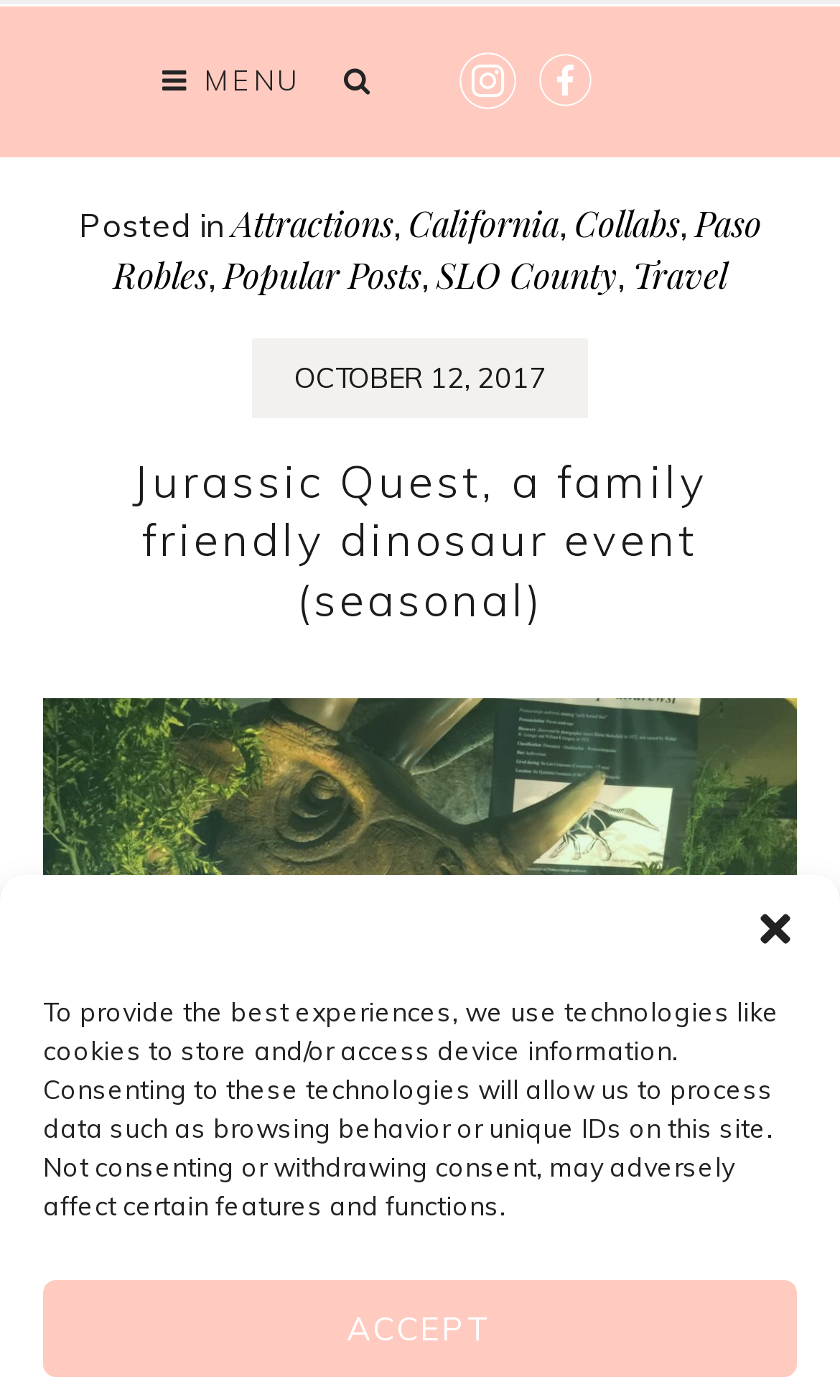Locate the bounding box coordinates of the clickable region necessary to complete the following instruction: "View the post from OCTOBER 12, 2017". Provide the coordinates in the format of four float numbers between 0 and 1, i.e., [left, top, right, bottom].

[0.35, 0.257, 0.65, 0.282]